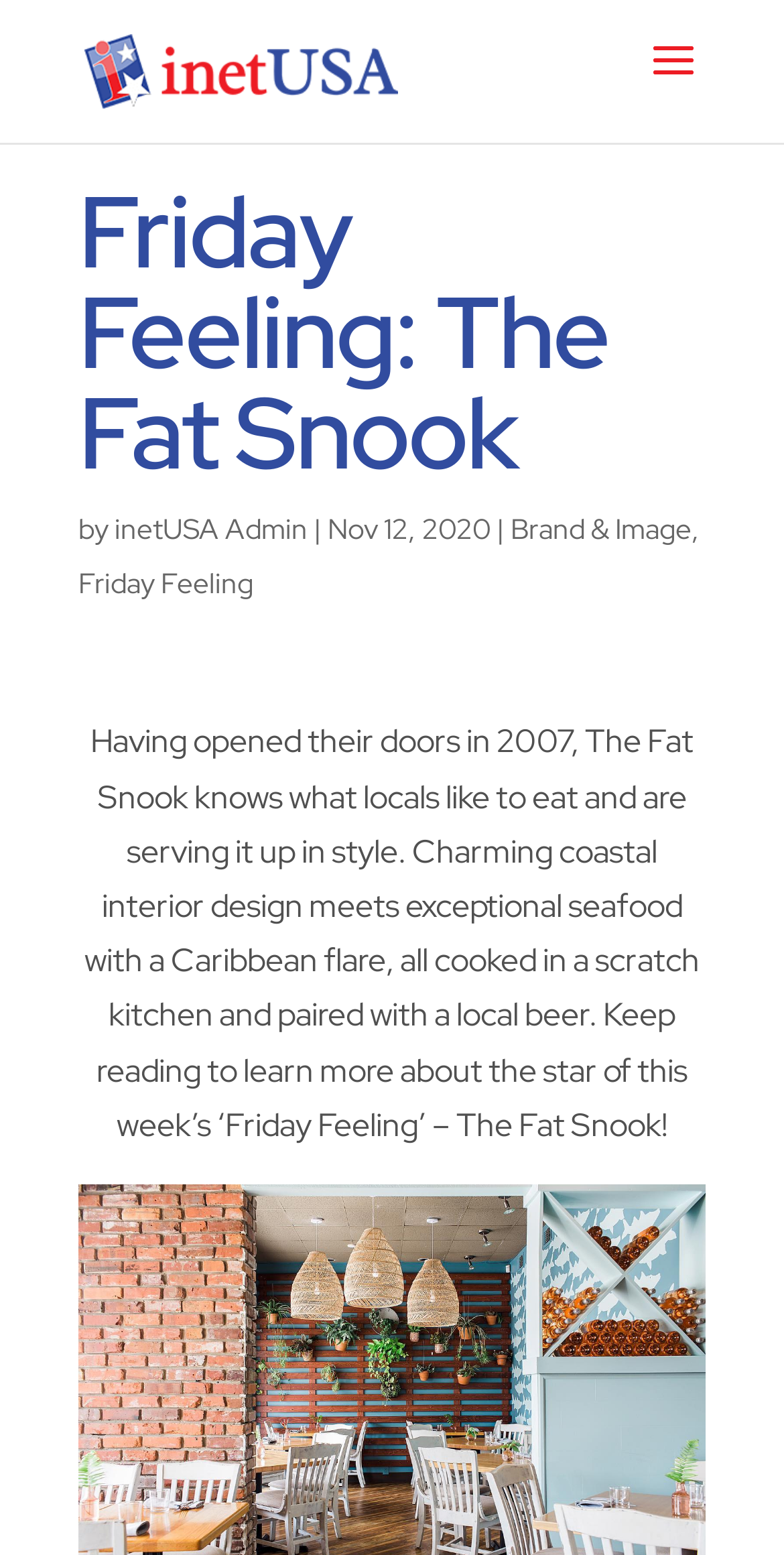What type of cuisine does the restaurant serve? Using the information from the screenshot, answer with a single word or phrase.

Seafood with Caribbean flare